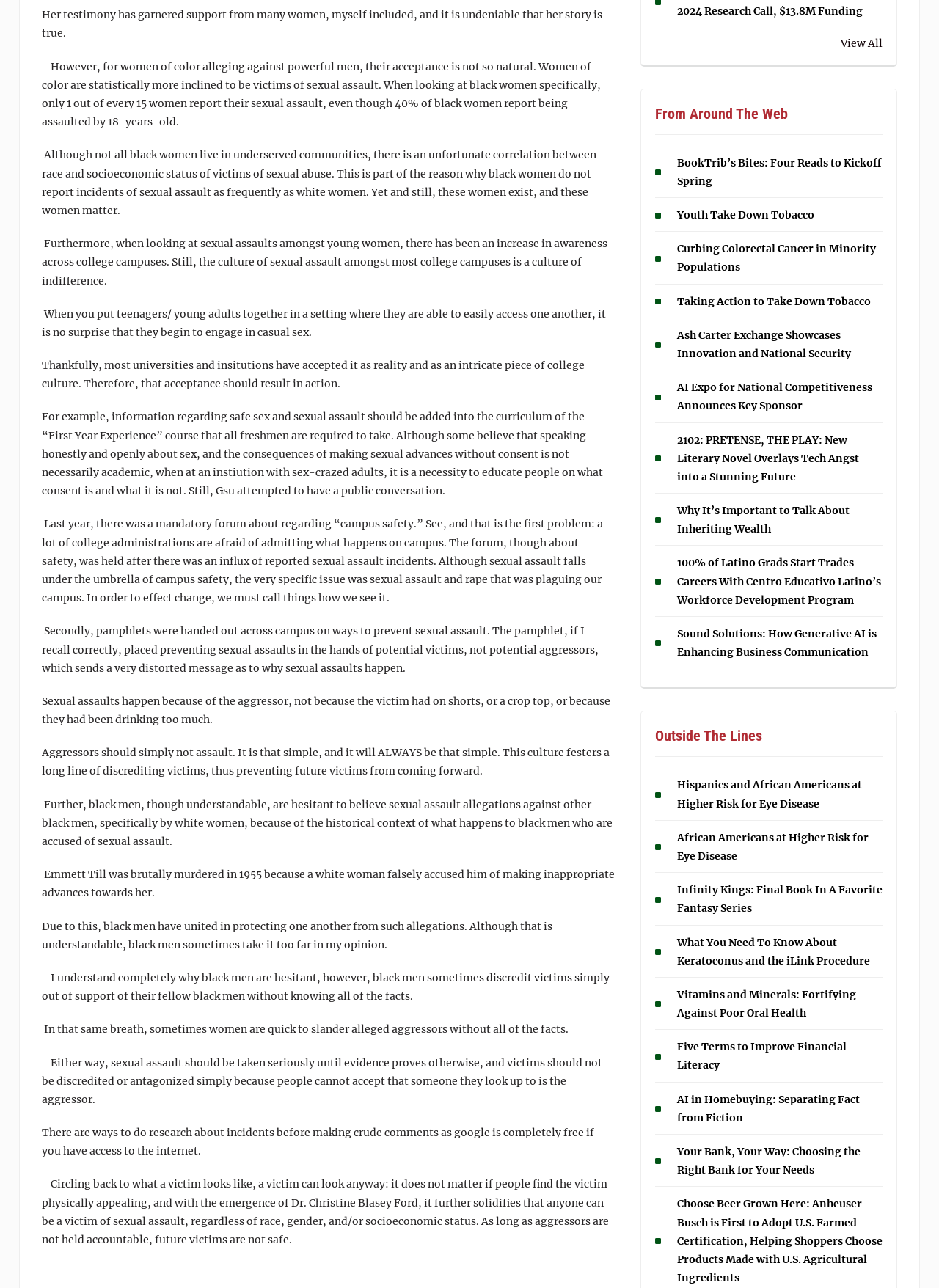How many links are there in the 'From Around The Web' section?
Please use the image to provide a one-word or short phrase answer.

15